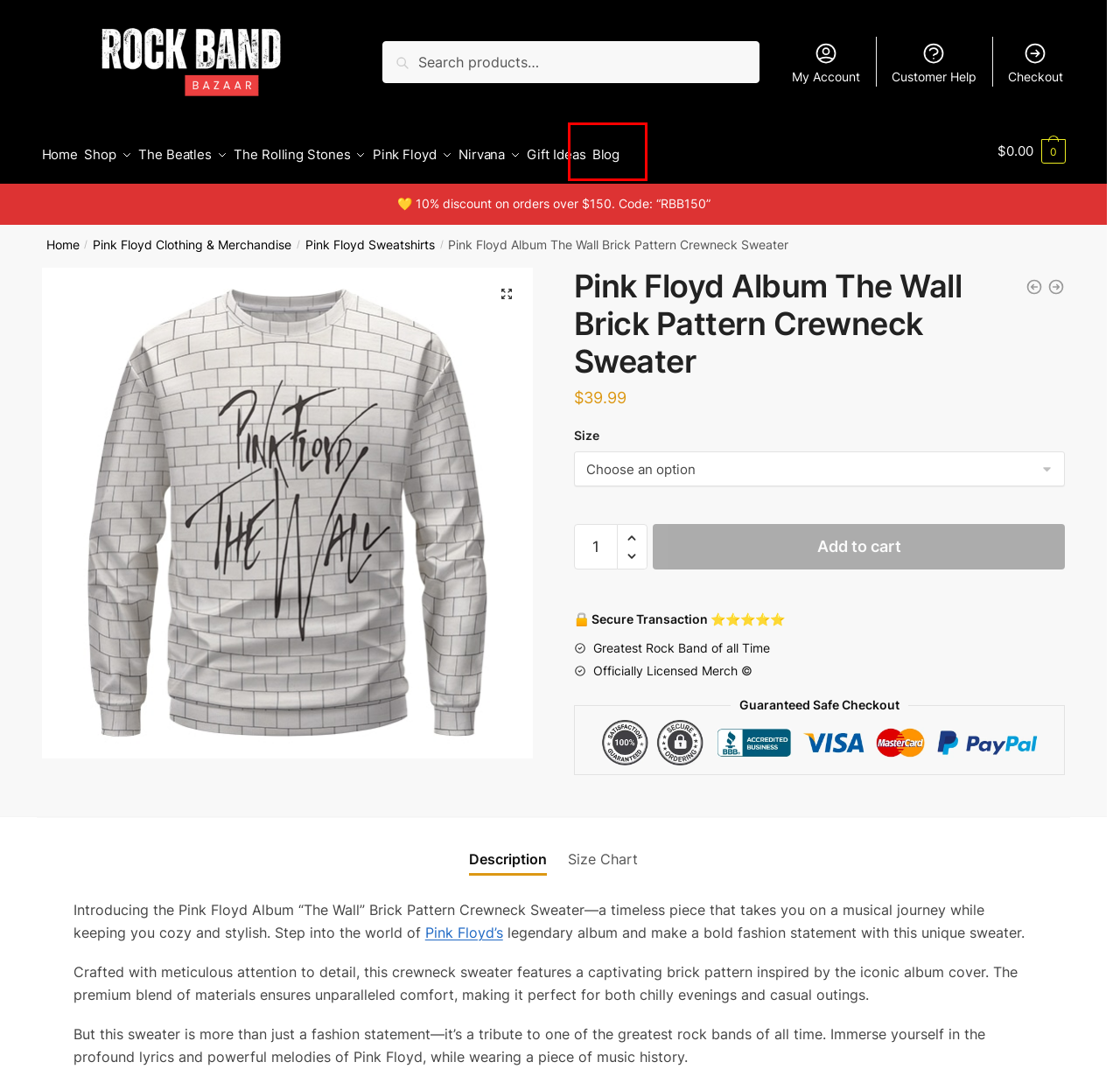You are provided with a screenshot of a webpage that has a red bounding box highlighting a UI element. Choose the most accurate webpage description that matches the new webpage after clicking the highlighted element. Here are your choices:
A. The Ultimate Gift Ideas List for Rock Music Lovers
B. Best Pink Floyd Sweatshirts | Crewneck Sweaters
C. Blog
D. My account
E. Shop
F. Best Nirvana Clothing, Apparel & Merchandise
G. Greatest Rock Bands Clothing & Merchandise - Rock Band Bazaar
H. The Rolling Stones Clothing & Merch Store

A